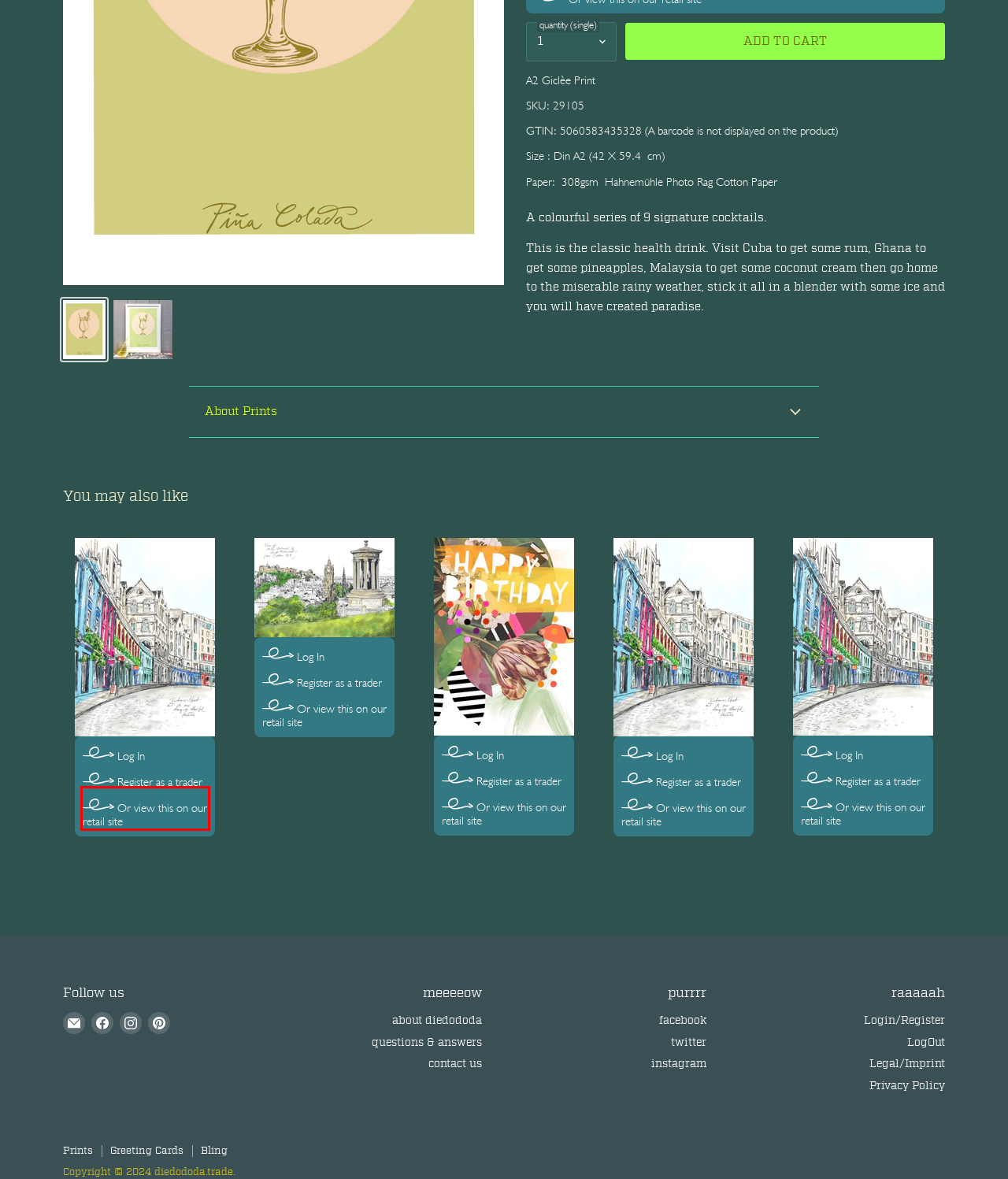Analyze the given webpage screenshot and identify the UI element within the red bounding box. Select the webpage description that best matches what you expect the new webpage to look like after clicking the element. Here are the candidates:
A. Piña Colada Giclée Art Print — diedododa
B. Motley Blooms - Happy Birthday Greeting Card — diedododa
C. diedododa wholesale cards & prints for home decor — diedododa.trade
D. Victoria Street Edinburgh Greeting Card — diedododa
E. Calton Hill Edinburgh Matte Art Print — diedododa
F. All Prints



        
 — Tagged "Display-Only: *-Featured-Size"
 — diedododa.trade
G. Trade Account Registration — diedododa.trade
H. Victoria Street Matte Art Print — diedododa

H